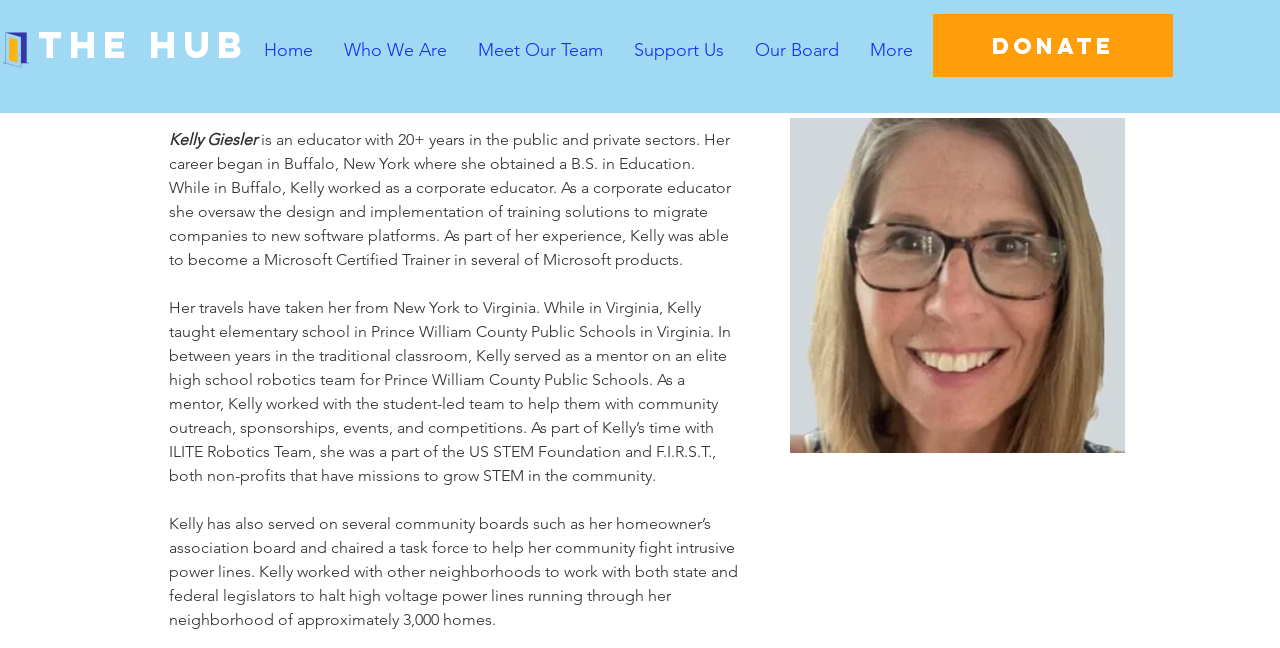Offer an in-depth caption of the entire webpage.

The webpage is about Kelly Giesler, an educator with over 20 years of experience in the public and private sectors. At the top left of the page, there is a link to an unknown destination. Next to it, there is a link to "THE HUB". On the top right, there is a navigation menu labeled "Site" with 7 links: "Home", "Who We Are", "Meet Our Team", "Support Us", "Our Board", "More", and another link to "DONATE" at the far right.

Below the navigation menu, there is a large section dedicated to Kelly Giesler's biography. Her name "Kelly Giesler" is displayed prominently, followed by a brief overview of her career, which spans from her early days as a corporate educator in Buffalo, New York, to her experience as an elementary school teacher in Virginia. The text also mentions her involvement with a high school robotics team and her work on several community boards.

To the right of Kelly's biography, there is a large image of her, which takes up about half of the page's width. The image is captioned "Kelly Giesler". Overall, the webpage appears to be a personal website or portfolio for Kelly Giesler, showcasing her experience and achievements as an educator.